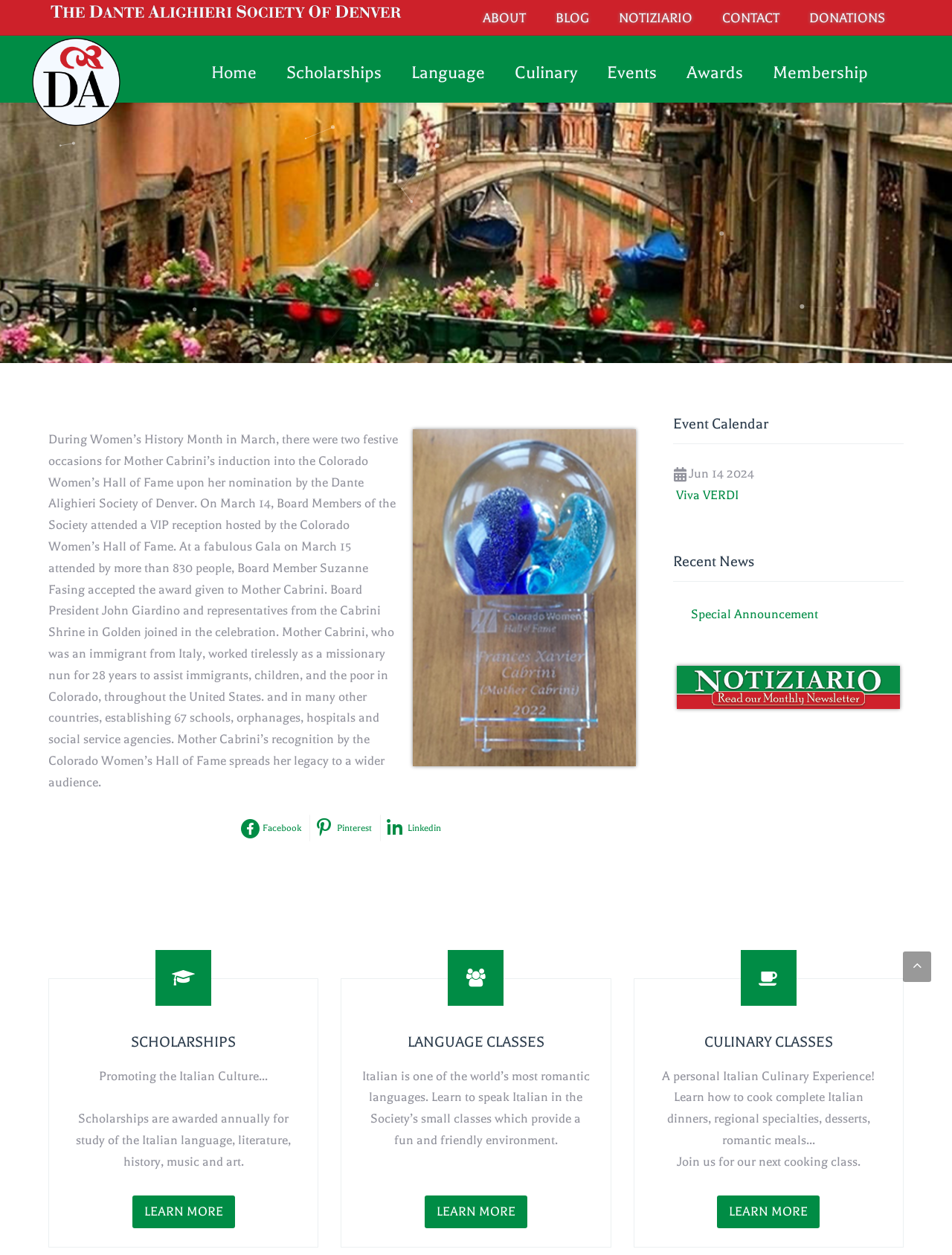Please find the bounding box coordinates of the section that needs to be clicked to achieve this instruction: "Click the LEARN MORE button for LANGUAGE CLASSES".

[0.446, 0.952, 0.554, 0.979]